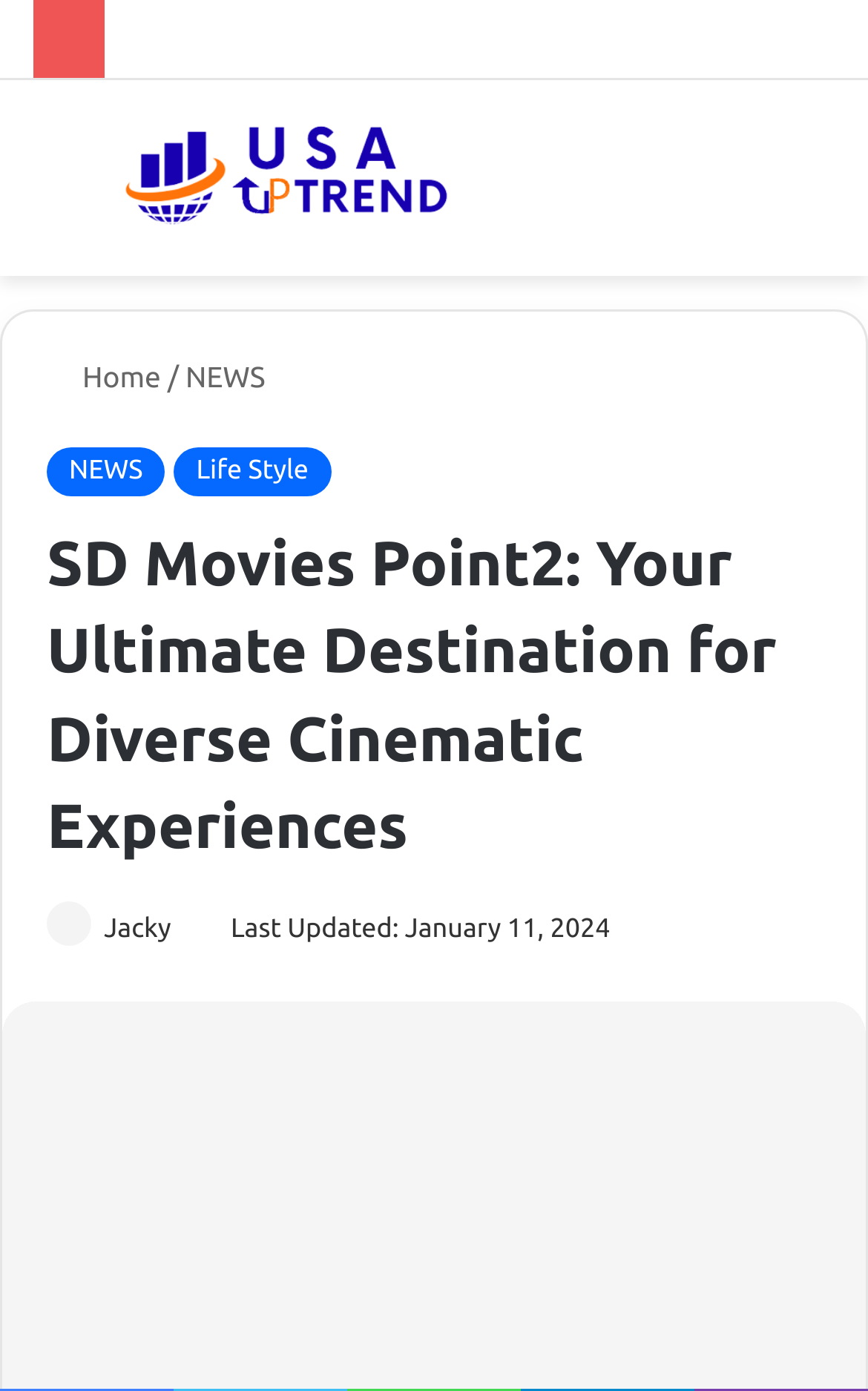Extract the top-level heading from the webpage and provide its text.

SD Movies Point2: Your Ultimate Destination for Diverse Cinematic Experiences